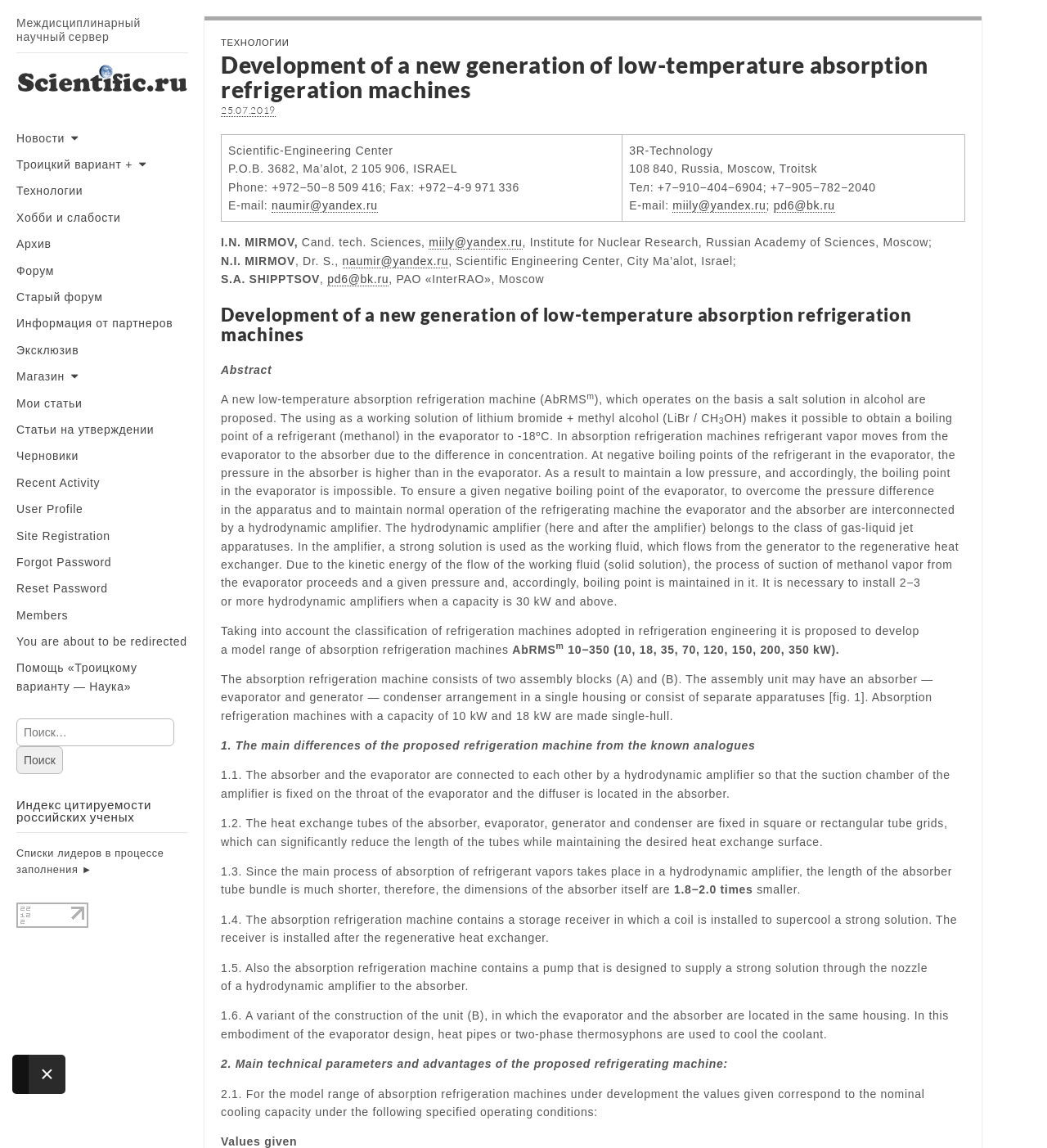Predict the bounding box coordinates of the UI element that matches this description: "Хобби и слабости". The coordinates should be in the format [left, top, right, bottom] with each value between 0 and 1.

[0.016, 0.18, 0.18, 0.199]